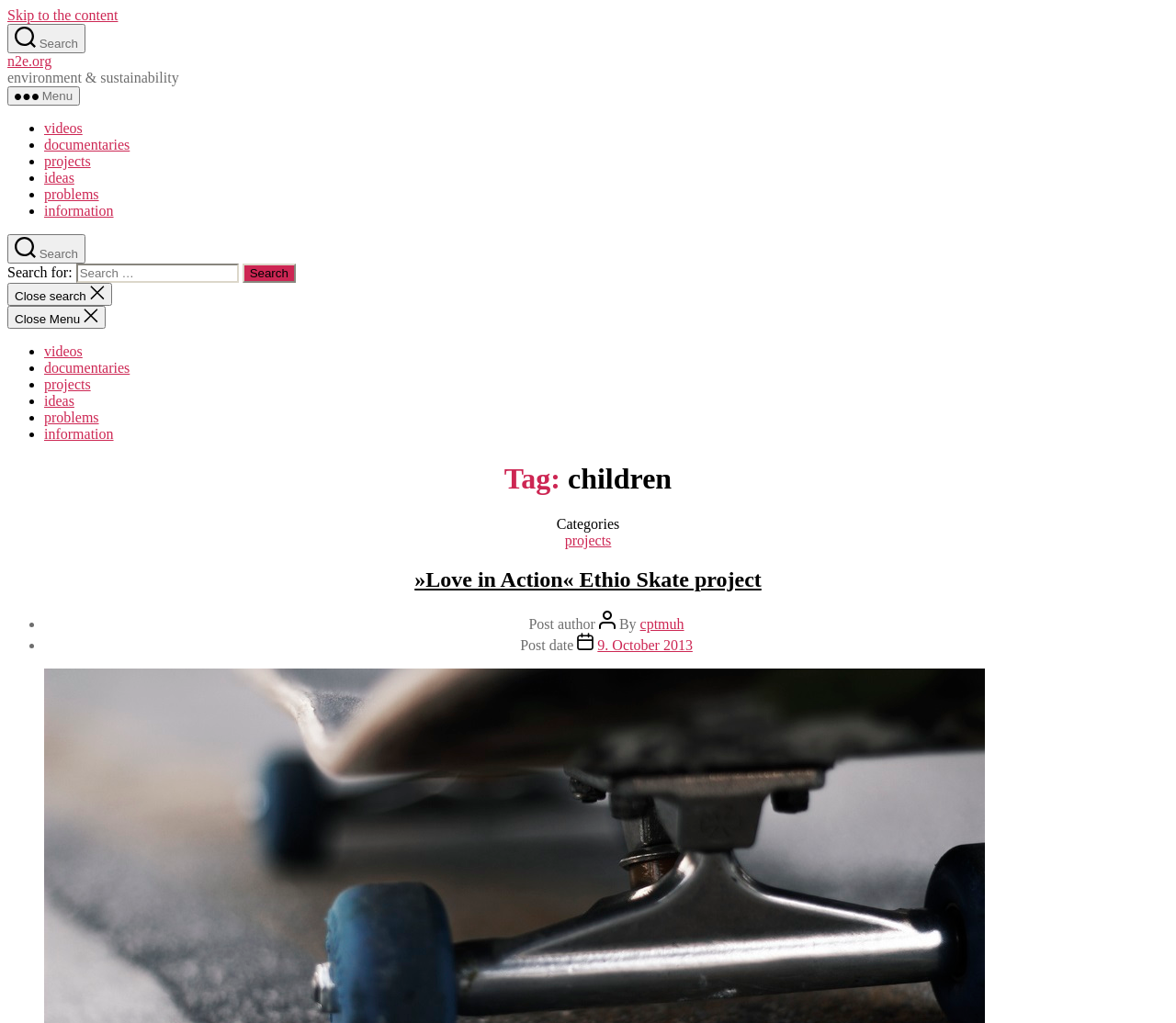Determine the bounding box coordinates of the element's region needed to click to follow the instruction: "Search for something". Provide these coordinates as four float numbers between 0 and 1, formatted as [left, top, right, bottom].

[0.065, 0.258, 0.203, 0.276]